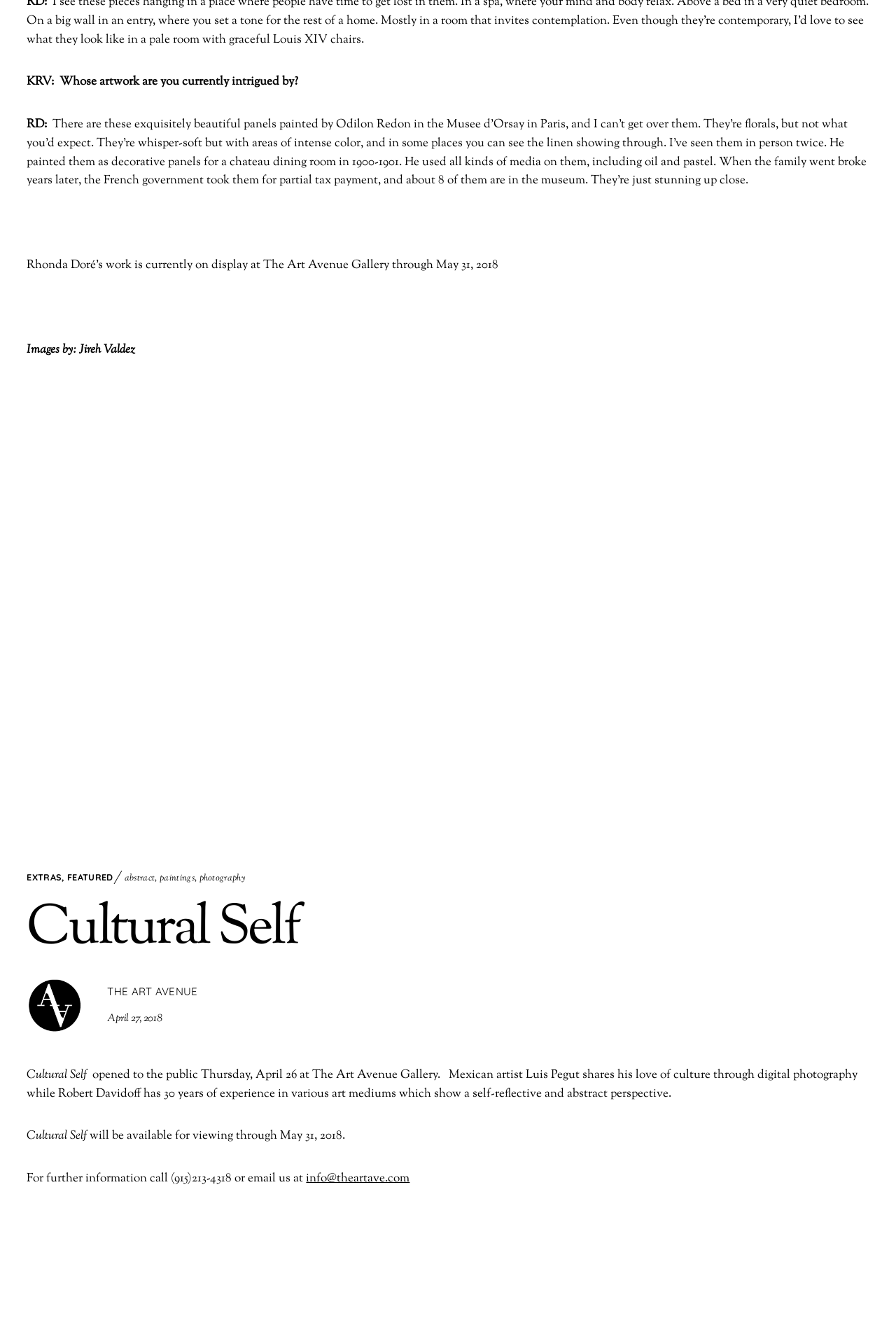Please answer the following question using a single word or phrase: 
What is the date when the Cultural Self exhibition opened to the public?

April 26, 2018